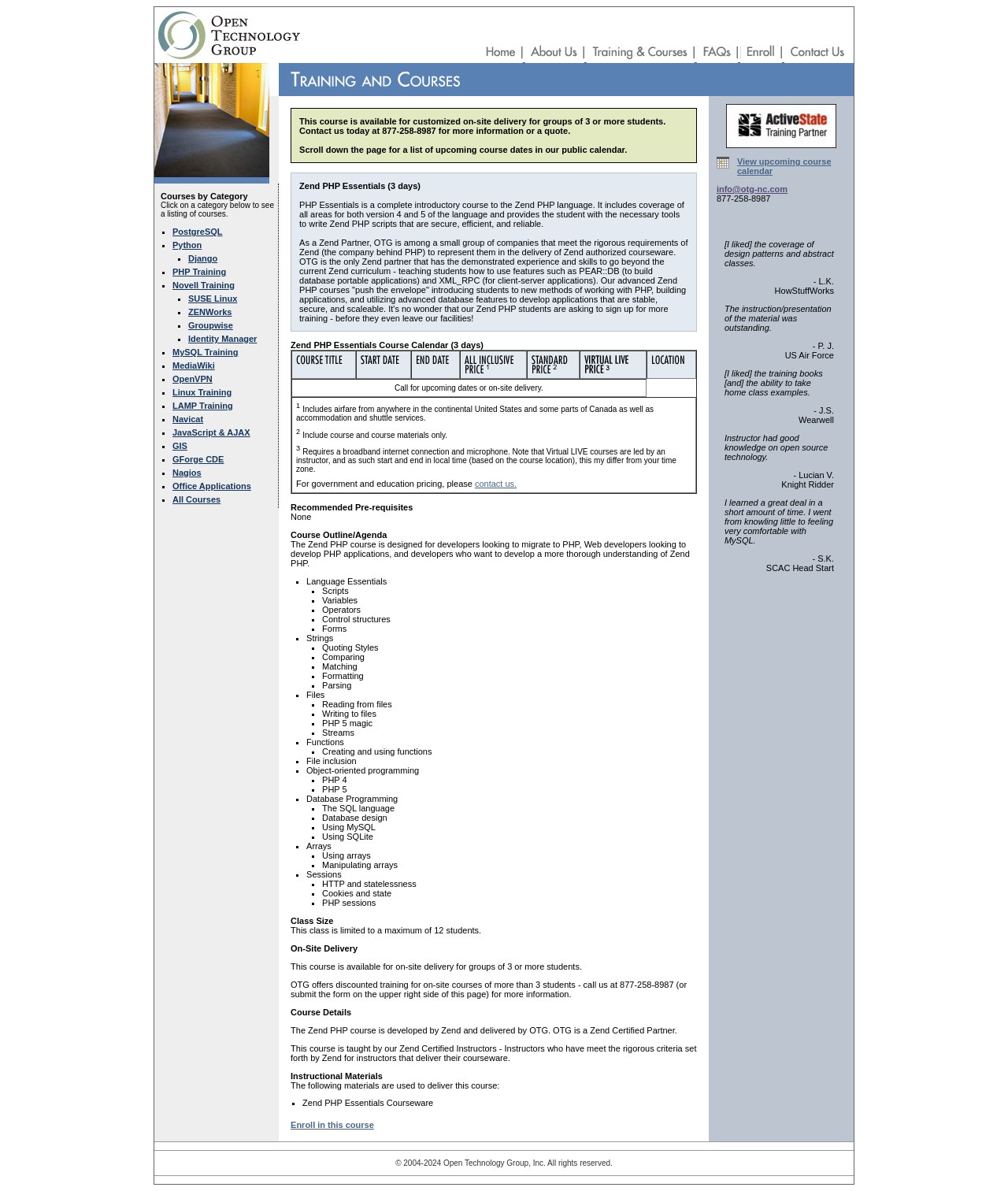Find the bounding box coordinates of the clickable area required to complete the following action: "Click on the 'Home' link".

[0.481, 0.045, 0.521, 0.053]